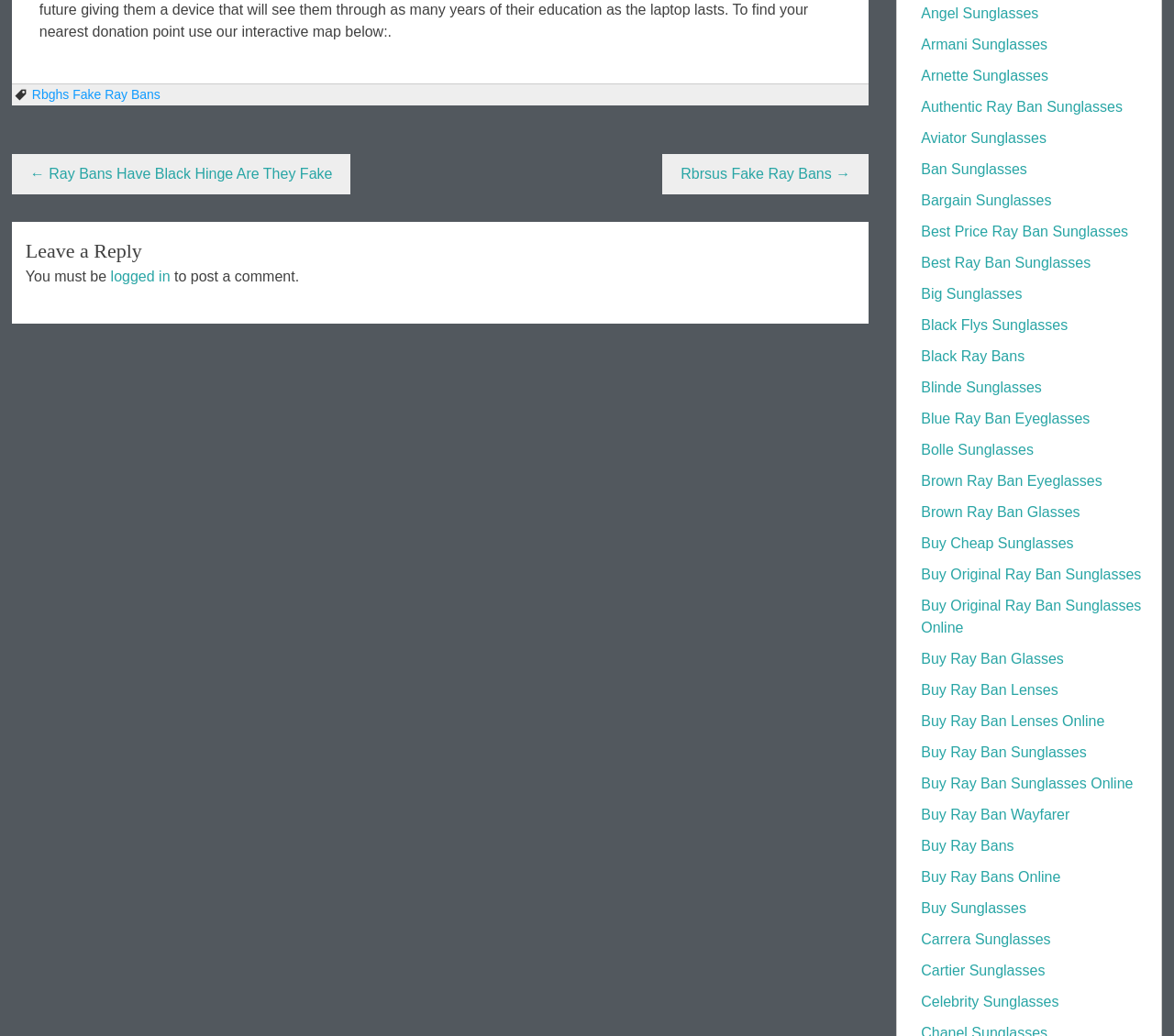What is the footer section of the webpage?
Based on the image, give a one-word or short phrase answer.

Footer with a link